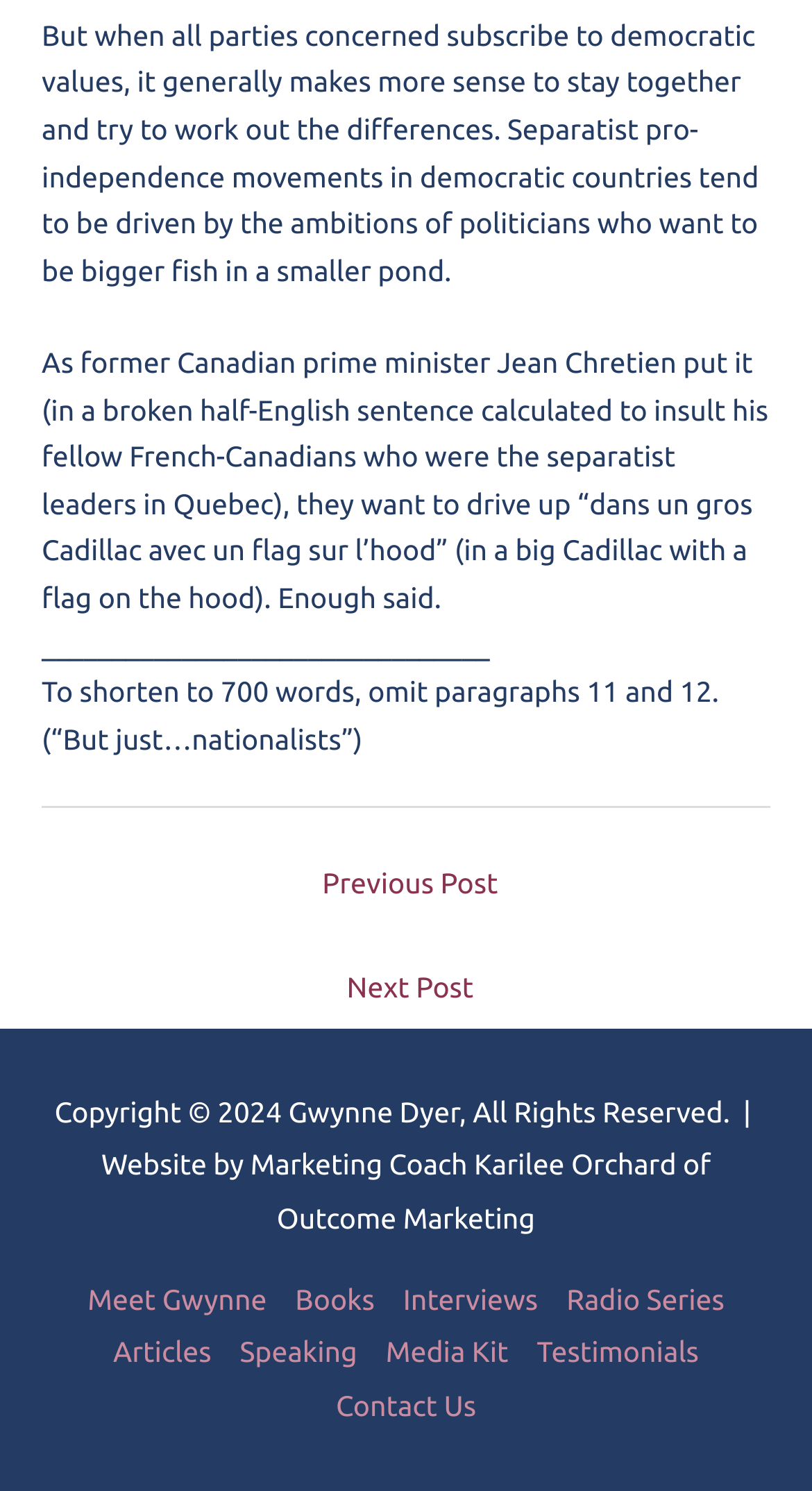From the webpage screenshot, identify the region described by Media Kit. Provide the bounding box coordinates as (top-left x, top-left y, bottom-right x, bottom-right y), with each value being a floating point number between 0 and 1.

[0.458, 0.896, 0.644, 0.918]